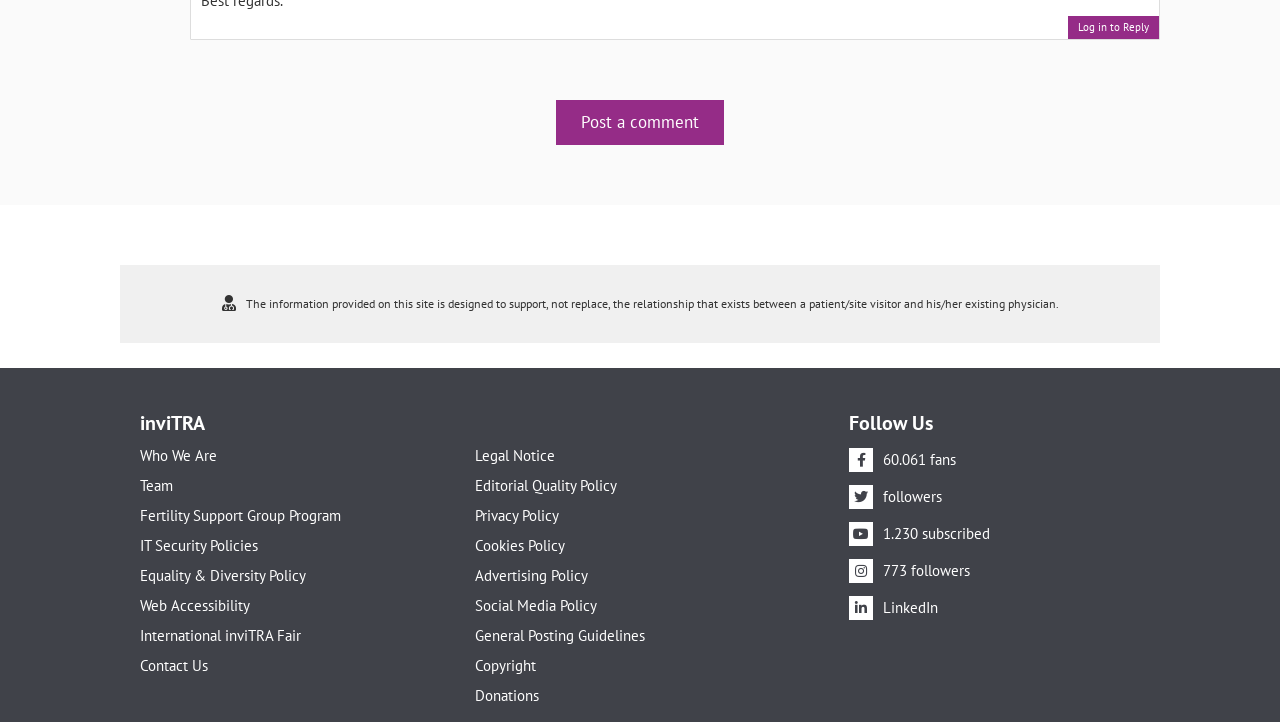Please answer the following question using a single word or phrase: 
What social media platforms does the organization have?

Facebook, Twitter, LinkedIn, YouTube